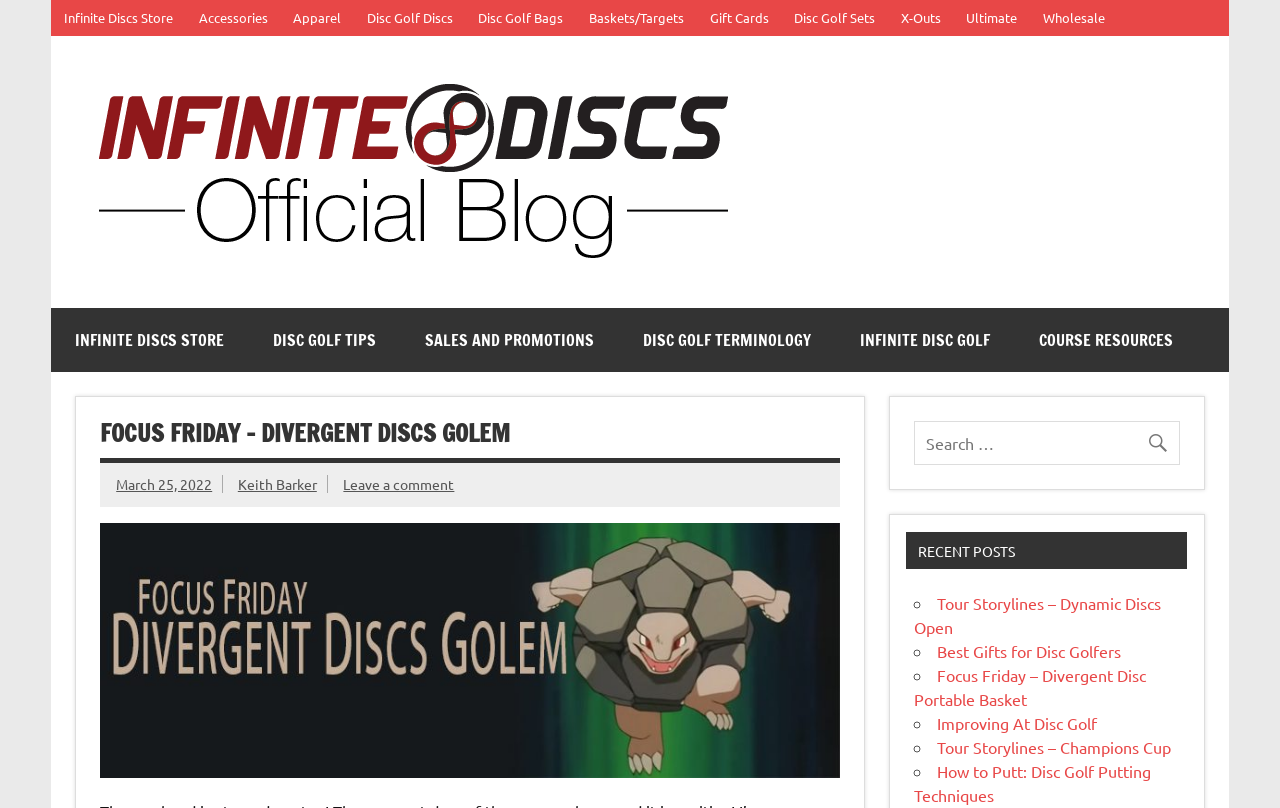How many recent posts are listed?
Please answer the question with as much detail and depth as you can.

I counted the number of list markers (◦) and corresponding link elements under the 'RECENT POSTS' heading, which indicates that there are 5 recent posts listed.